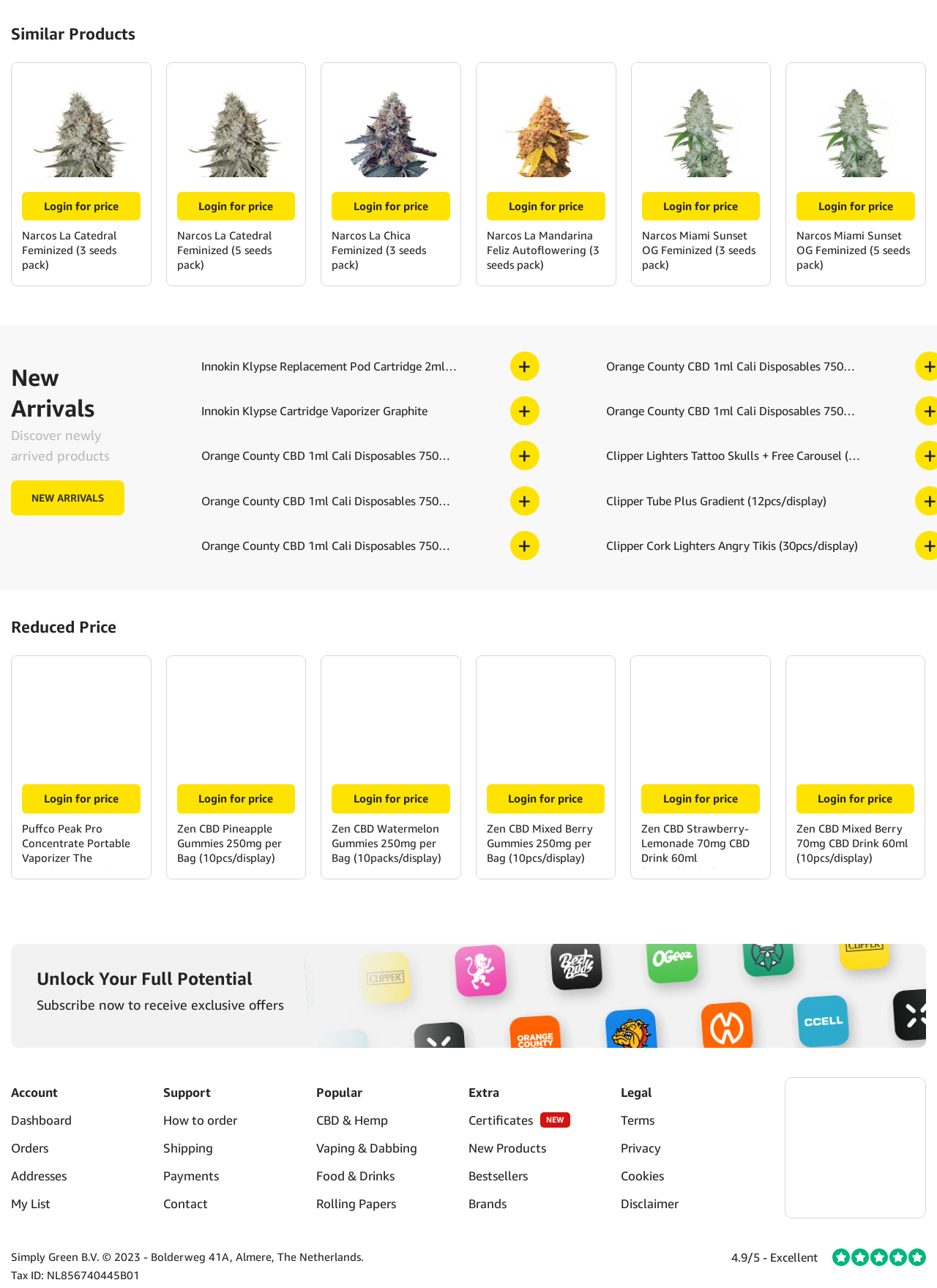Can you find the bounding box coordinates for the UI element given this description: "Brands"? Provide the coordinates as four float numbers between 0 and 1: [left, top, right, bottom].

[0.5, 0.924, 0.651, 0.945]